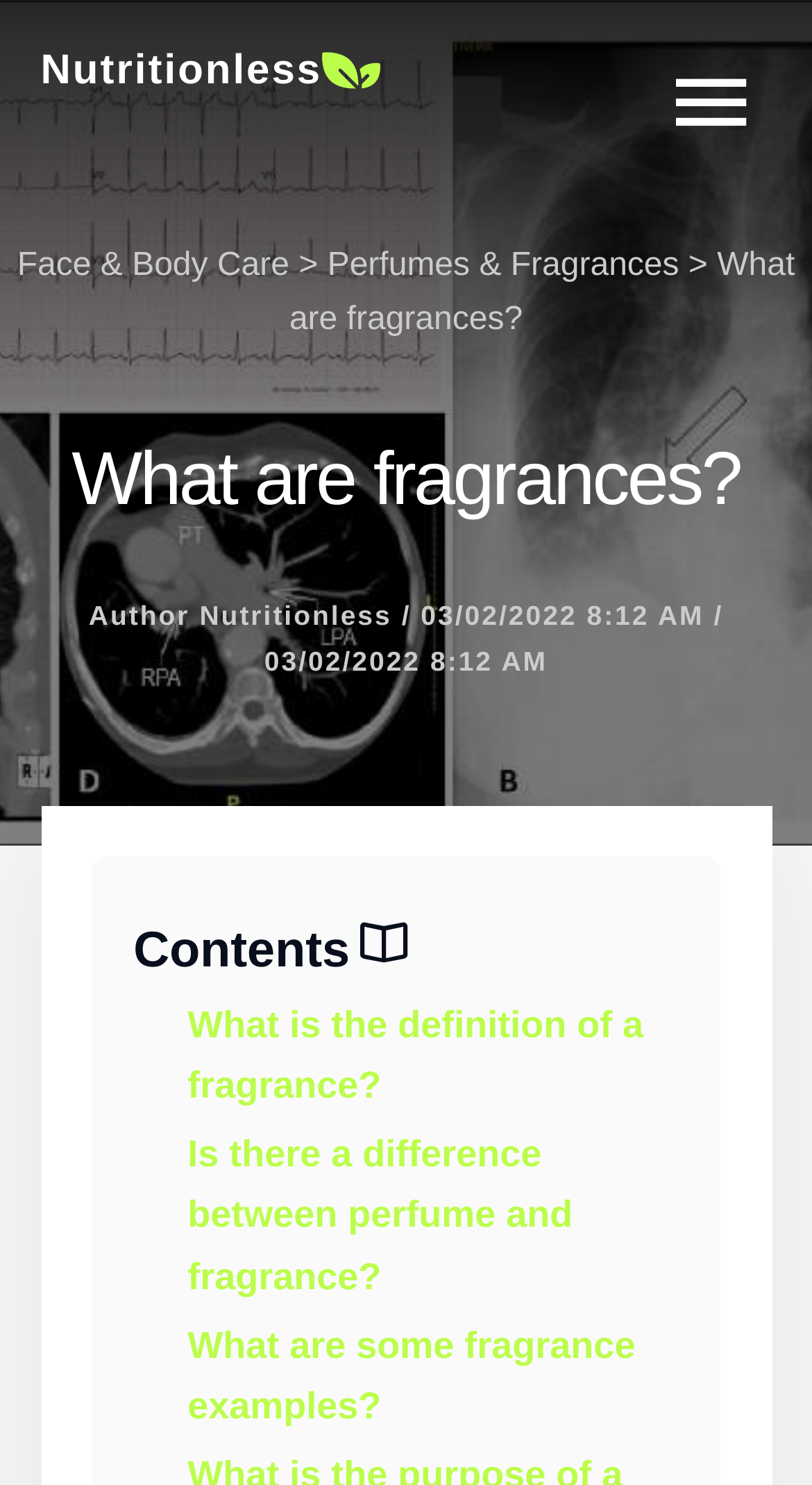Please reply to the following question with a single word or a short phrase:
What is the date of the article?

03/02/2022